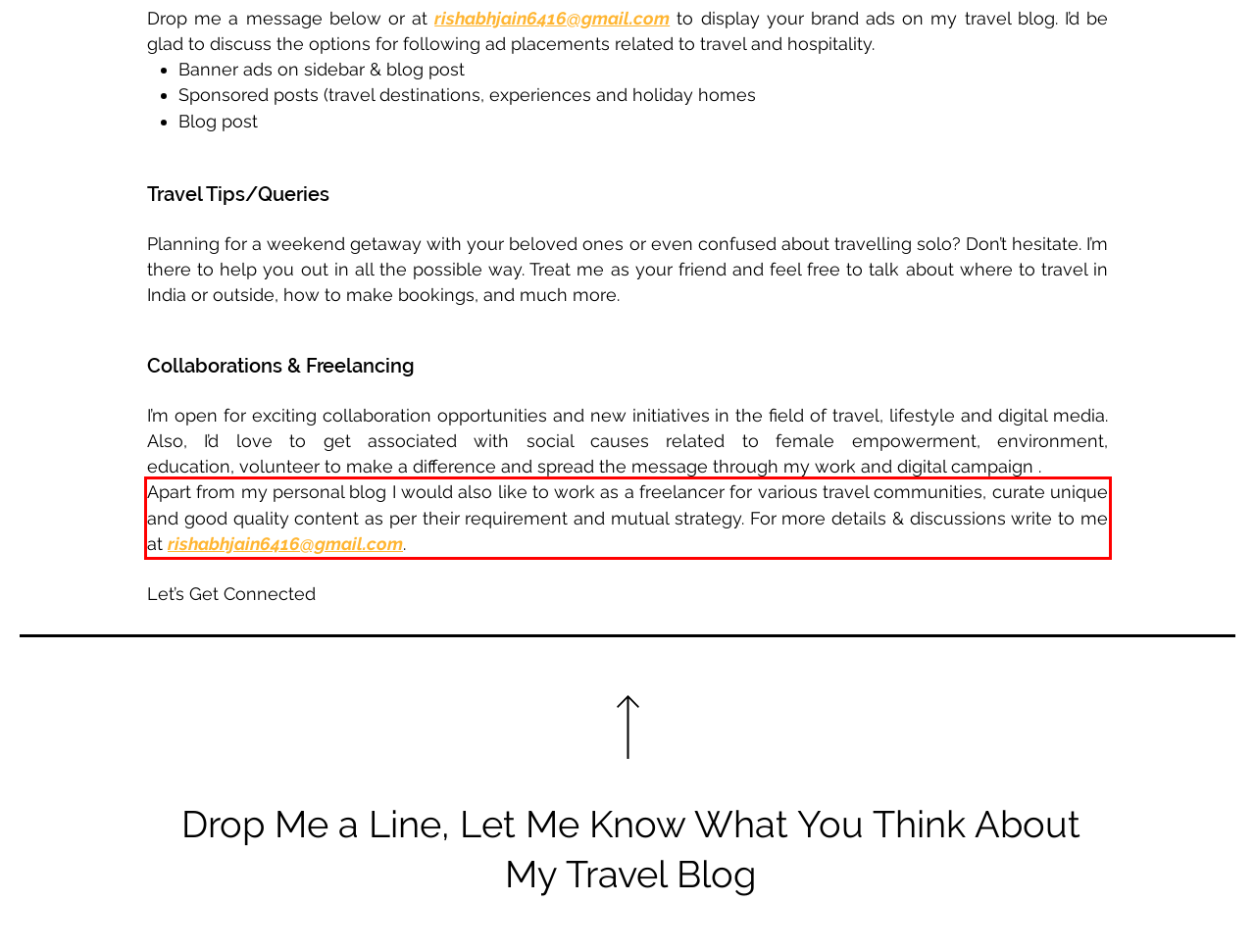Given the screenshot of the webpage, identify the red bounding box, and recognize the text content inside that red bounding box.

Apart from my personal blog I would also like to work as a freelancer for various travel communities, curate unique and good quality content as per their requirement and mutual strategy. For more details & discussions write to me at rishabhjain6416@gmail.com.